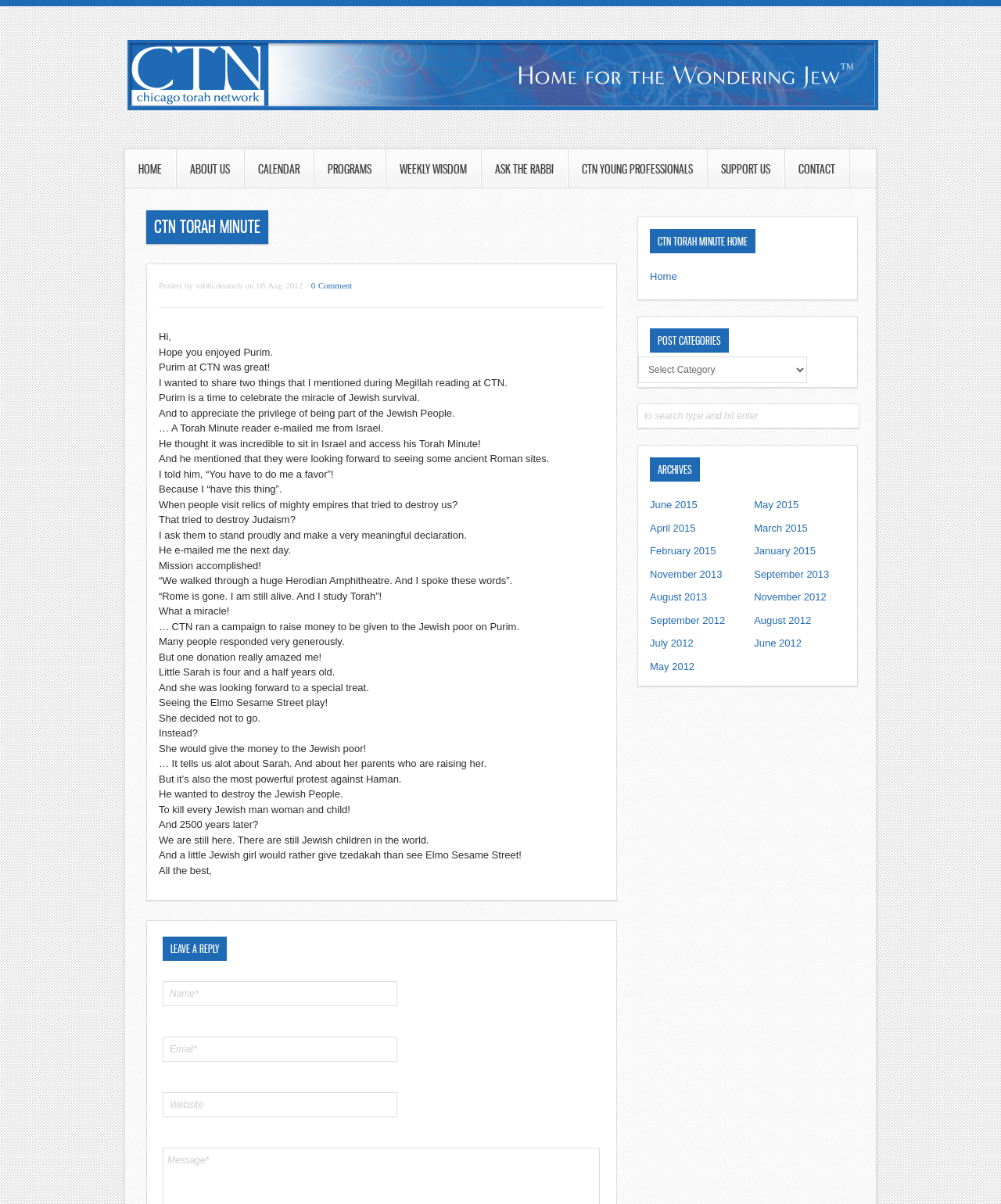Using the description "Ask the Rabbi", locate and provide the bounding box of the UI element.

[0.48, 0.124, 0.567, 0.156]